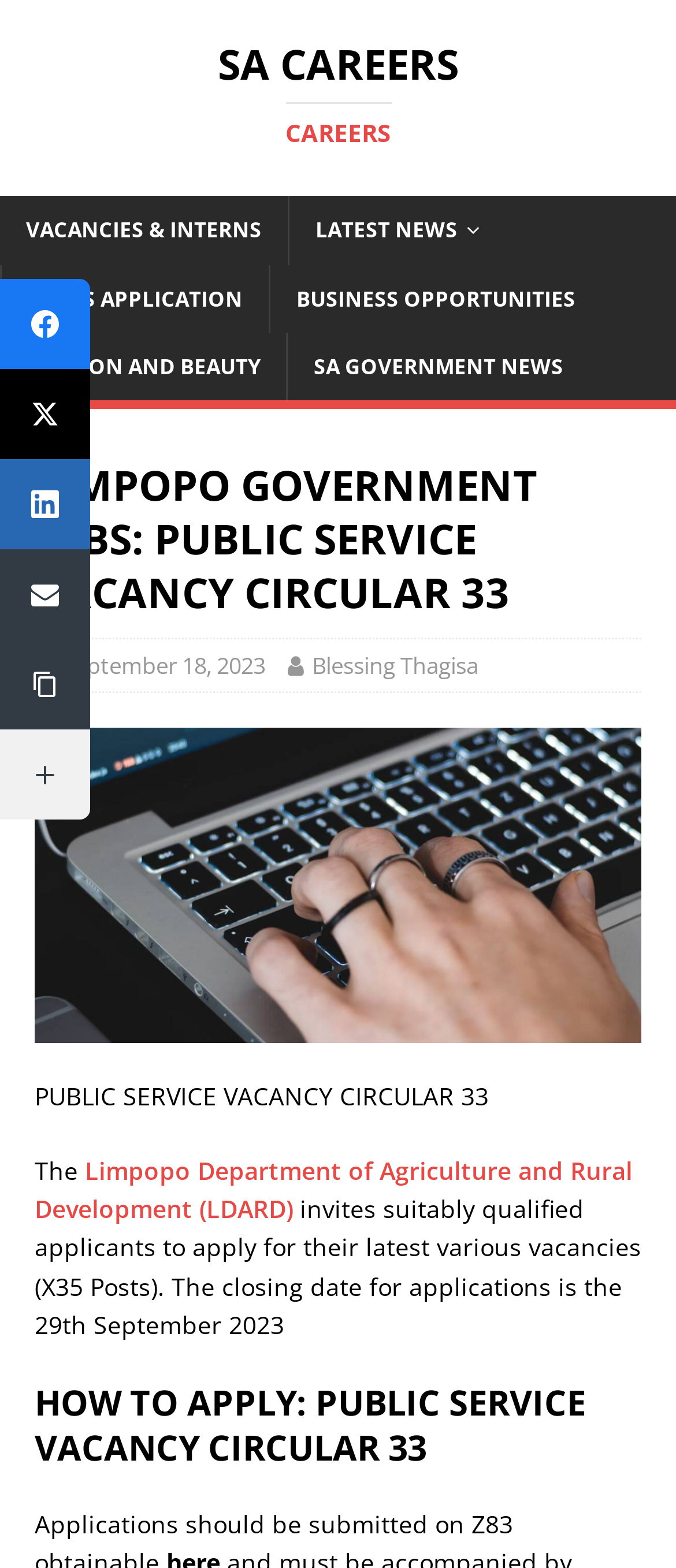Extract the primary headline from the webpage and present its text.

LIMPOPO GOVERNMENT JOBS: PUBLIC SERVICE VACANCY CIRCULAR 33